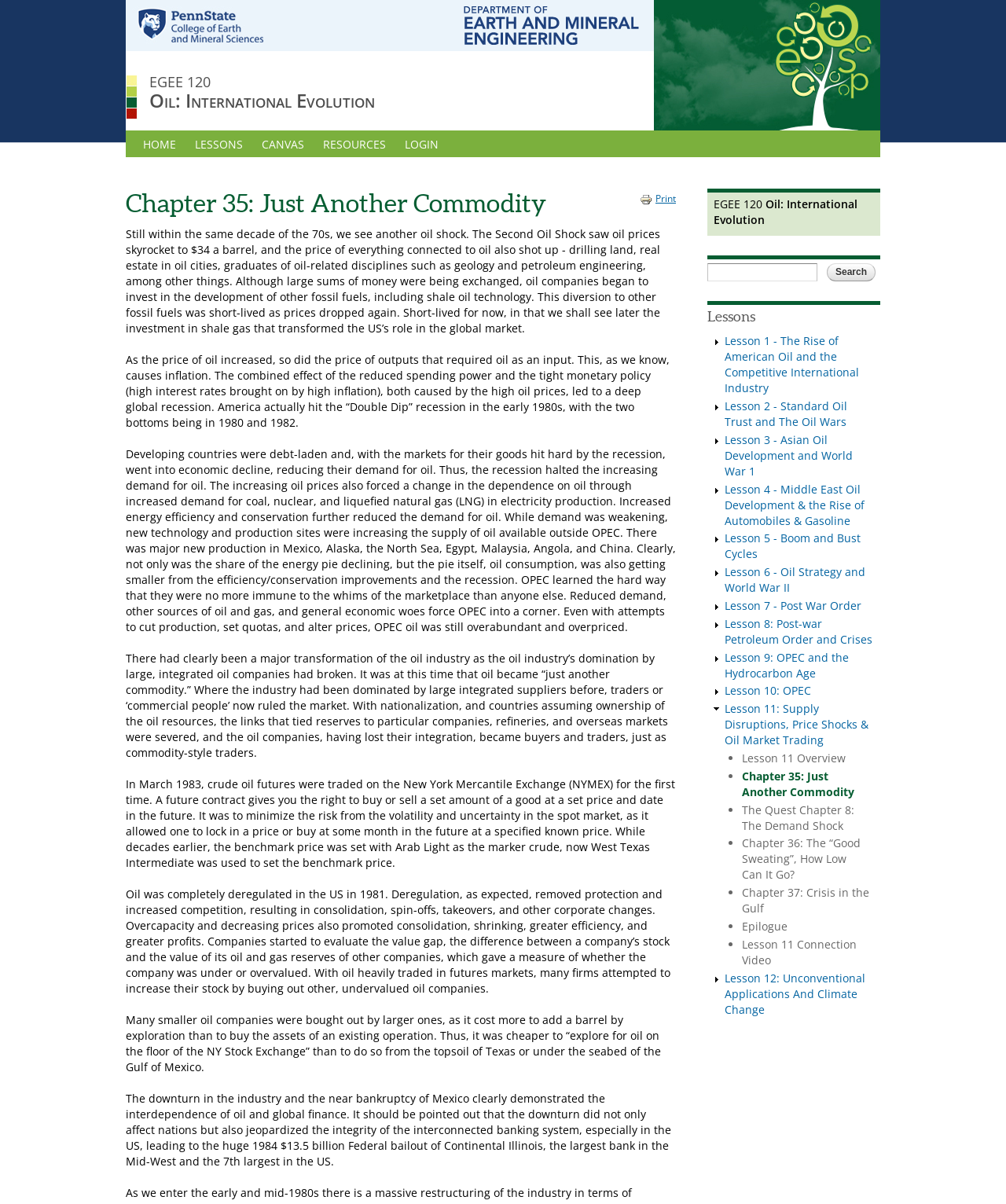Analyze and describe the webpage in a detailed narrative.

This webpage is about Chapter 35 of EGEE 120: Oil: International Evolution. At the top, there is a link to skip to the main content. Below that, there is a layout table with a row containing a cell with the title "EGEE 120 Oil: International Evolution". 

On the top-right side, there are several links, including "HOME", "LESSONS", "CANVAS", "RESOURCES", and "LOGIN". 

The main content starts with a heading "Chapter 35: Just Another Commodity" followed by a link to print the page. Below that, there are five paragraphs of text discussing the Second Oil Shock, its effects on the economy, and the transformation of the oil industry. 

On the right side, there is a search form with a text box and a search button. Below that, there is a list of lessons, including links to Lesson 1 to Lesson 12, as well as some additional resources. 

At the bottom, there are more links to related chapters and resources, including Lesson 11 Overview, Chapter 36, Chapter 37, Epilogue, and Lesson 11 Connection Video.